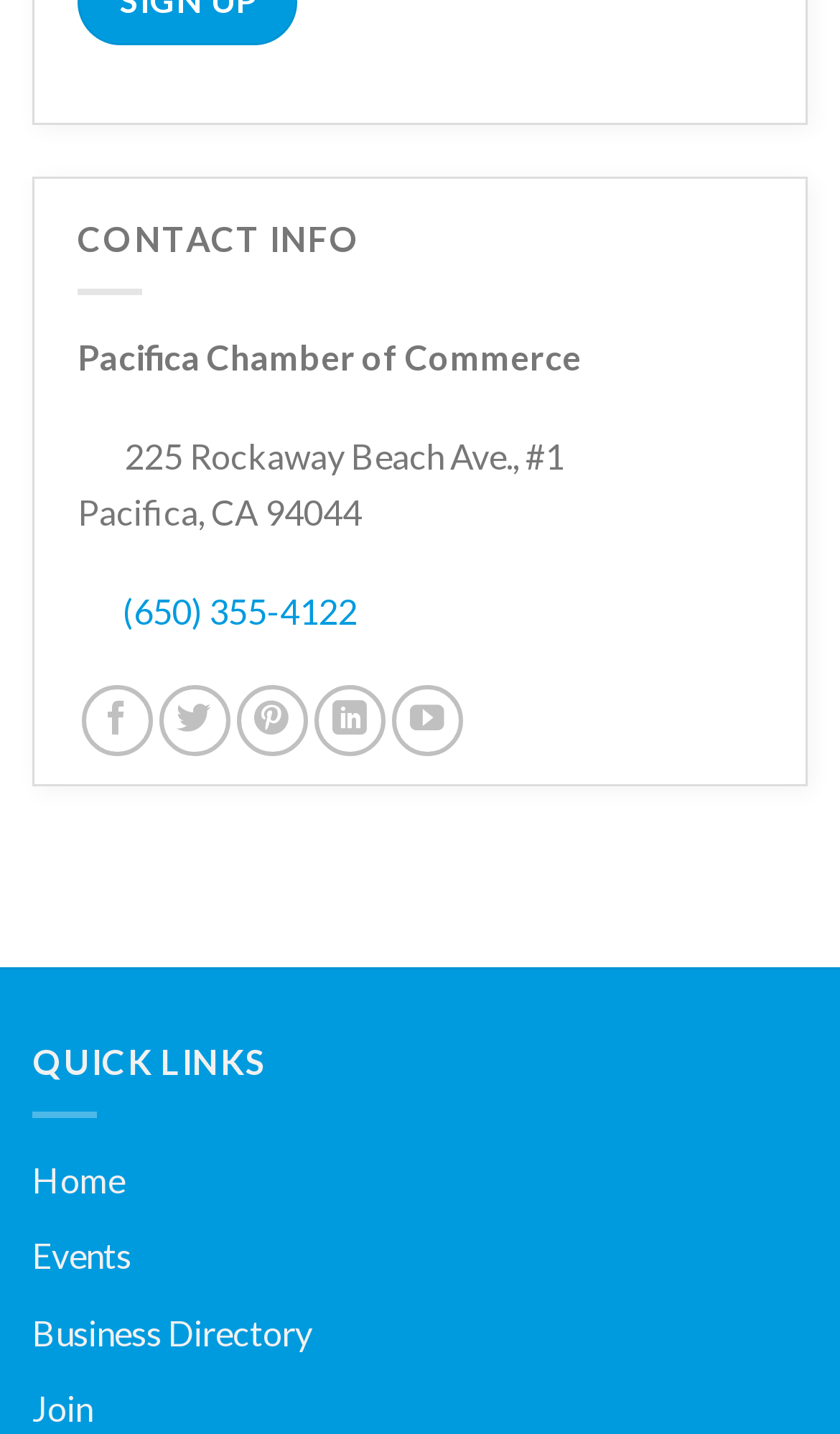Using the provided description aria-label="Follow on Twitter", find the bounding box coordinates for the UI element. Provide the coordinates in (top-left x, top-left y, bottom-right x, bottom-right y) format, ensuring all values are between 0 and 1.

[0.189, 0.477, 0.274, 0.527]